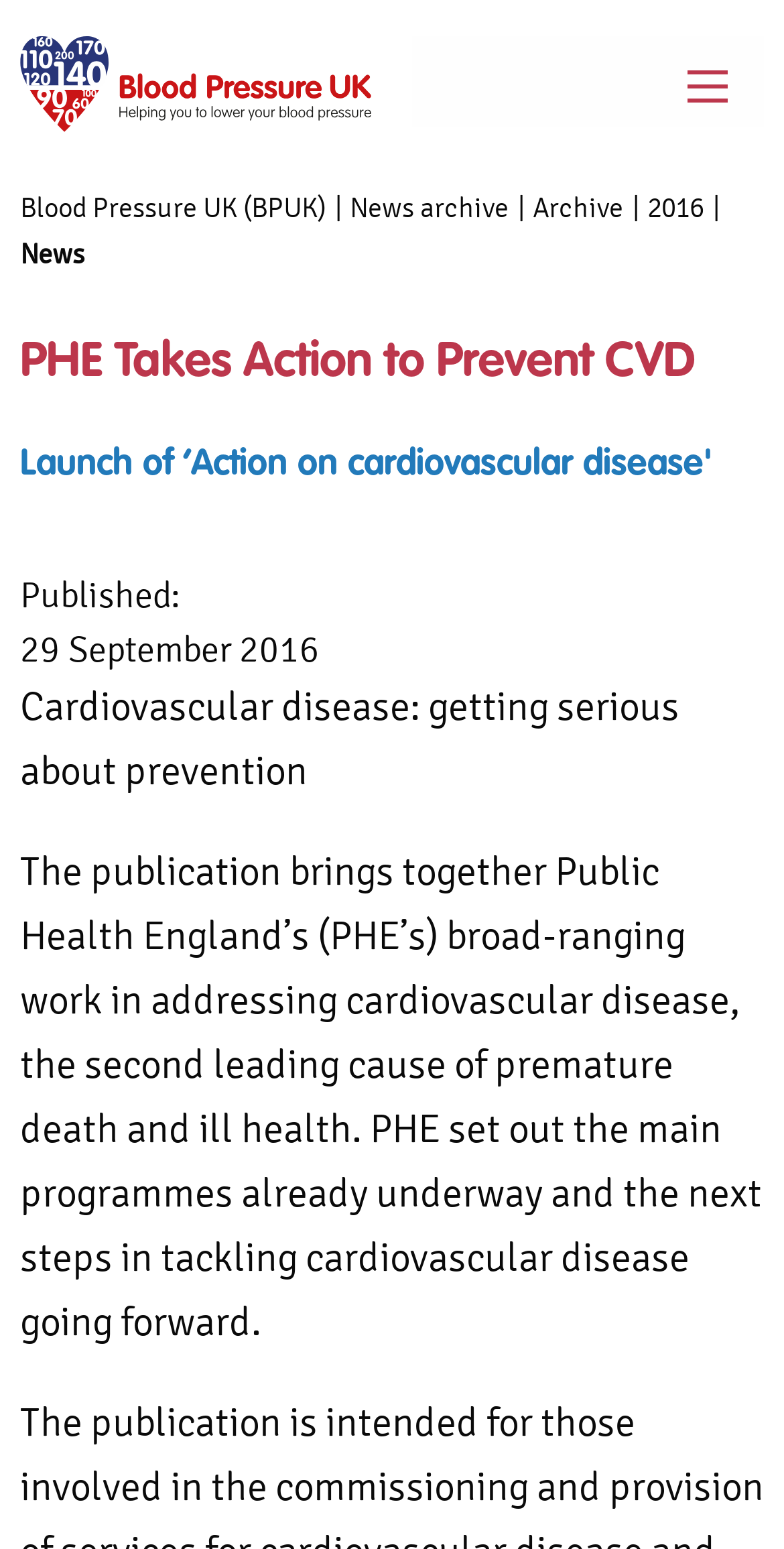Determine the bounding box of the UI element mentioned here: "parent_node: Skip to content". The coordinates must be in the format [left, top, right, bottom] with values ranging from 0 to 1.

[0.026, 0.038, 0.474, 0.066]